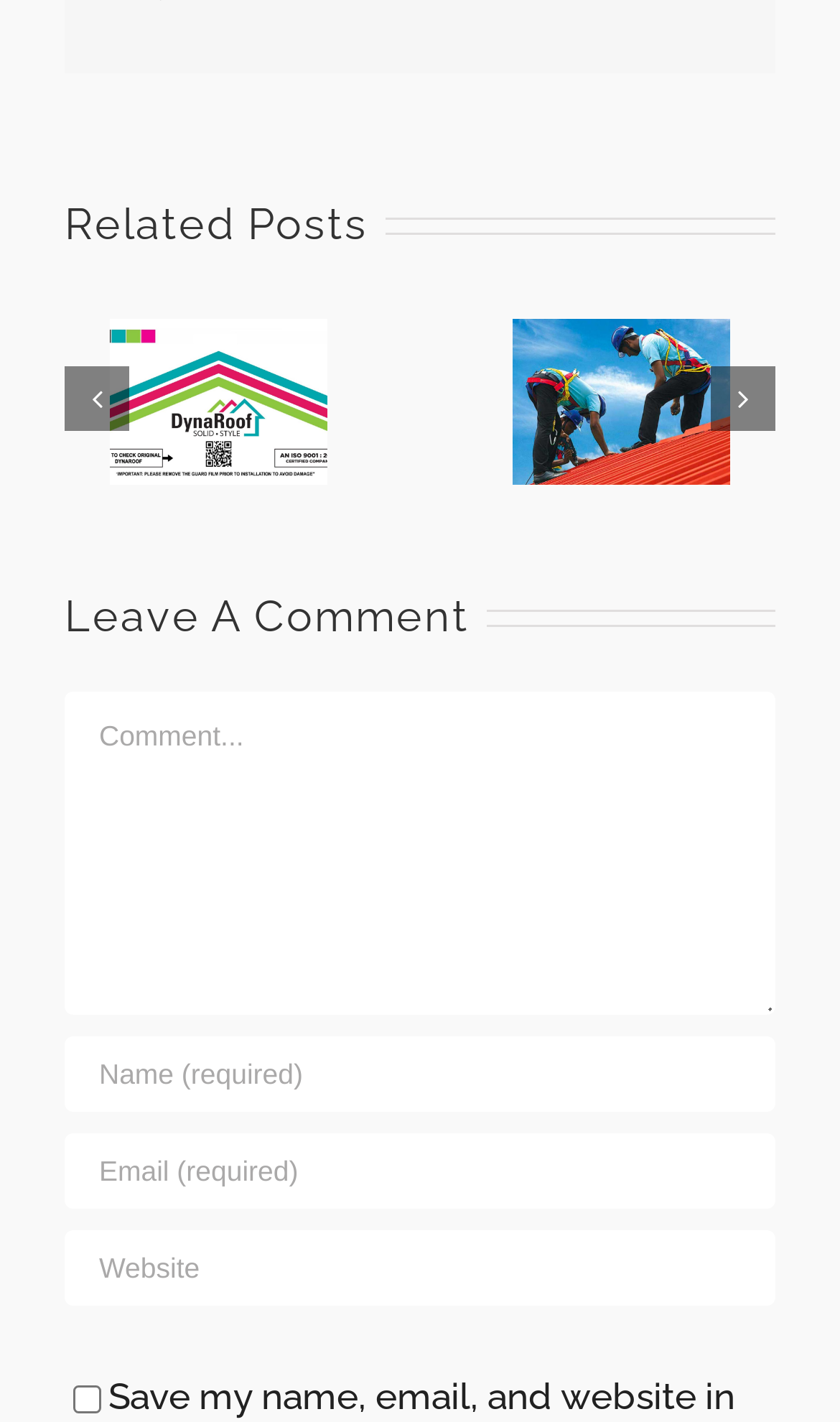Please determine the bounding box of the UI element that matches this description: parent_node: Anushtha Mishra. The coordinates should be given as (top-left x, top-left y, bottom-right x, bottom-right y), with all values between 0 and 1.

None